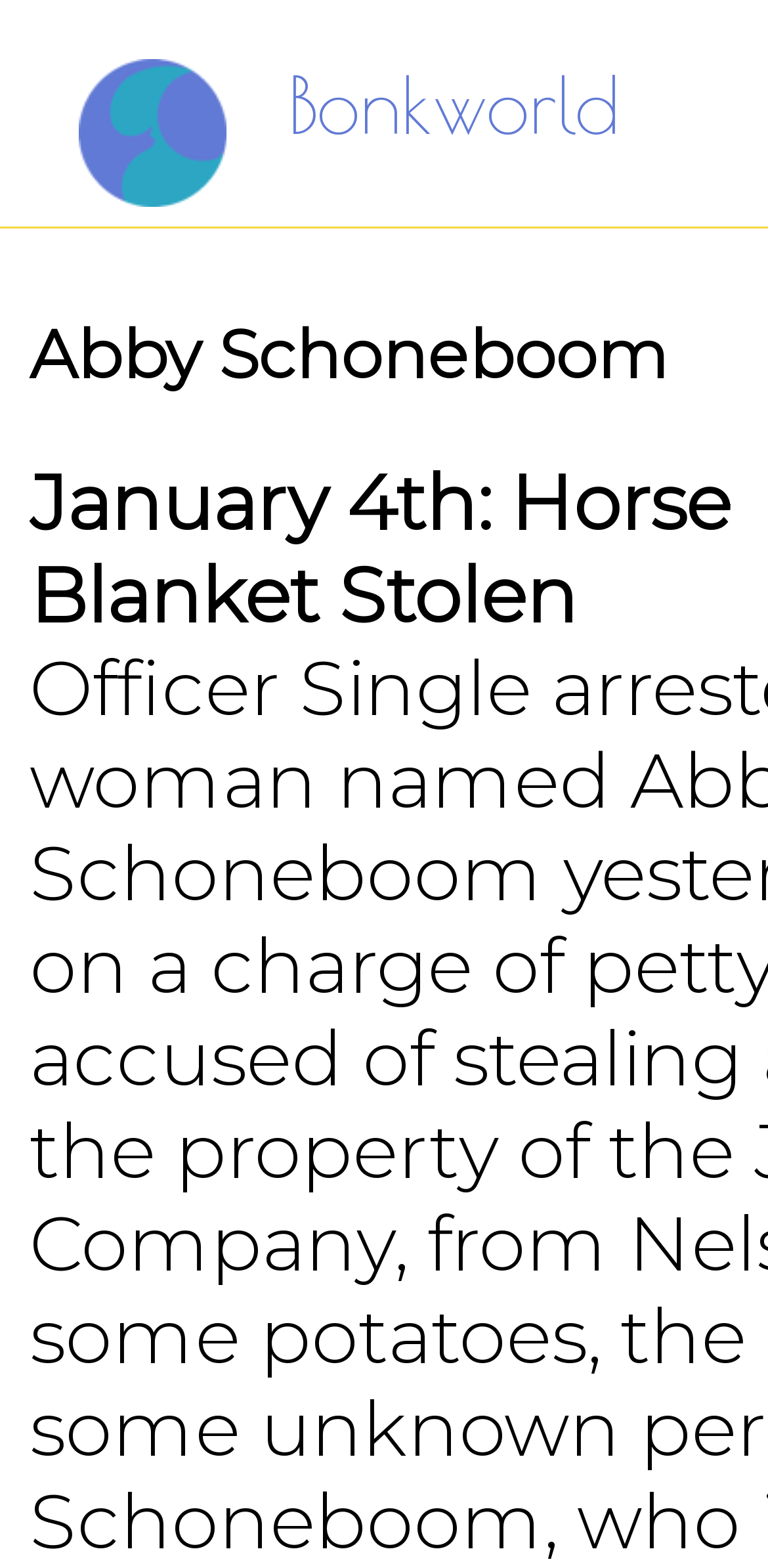Determine the bounding box coordinates for the HTML element described here: "News".

None